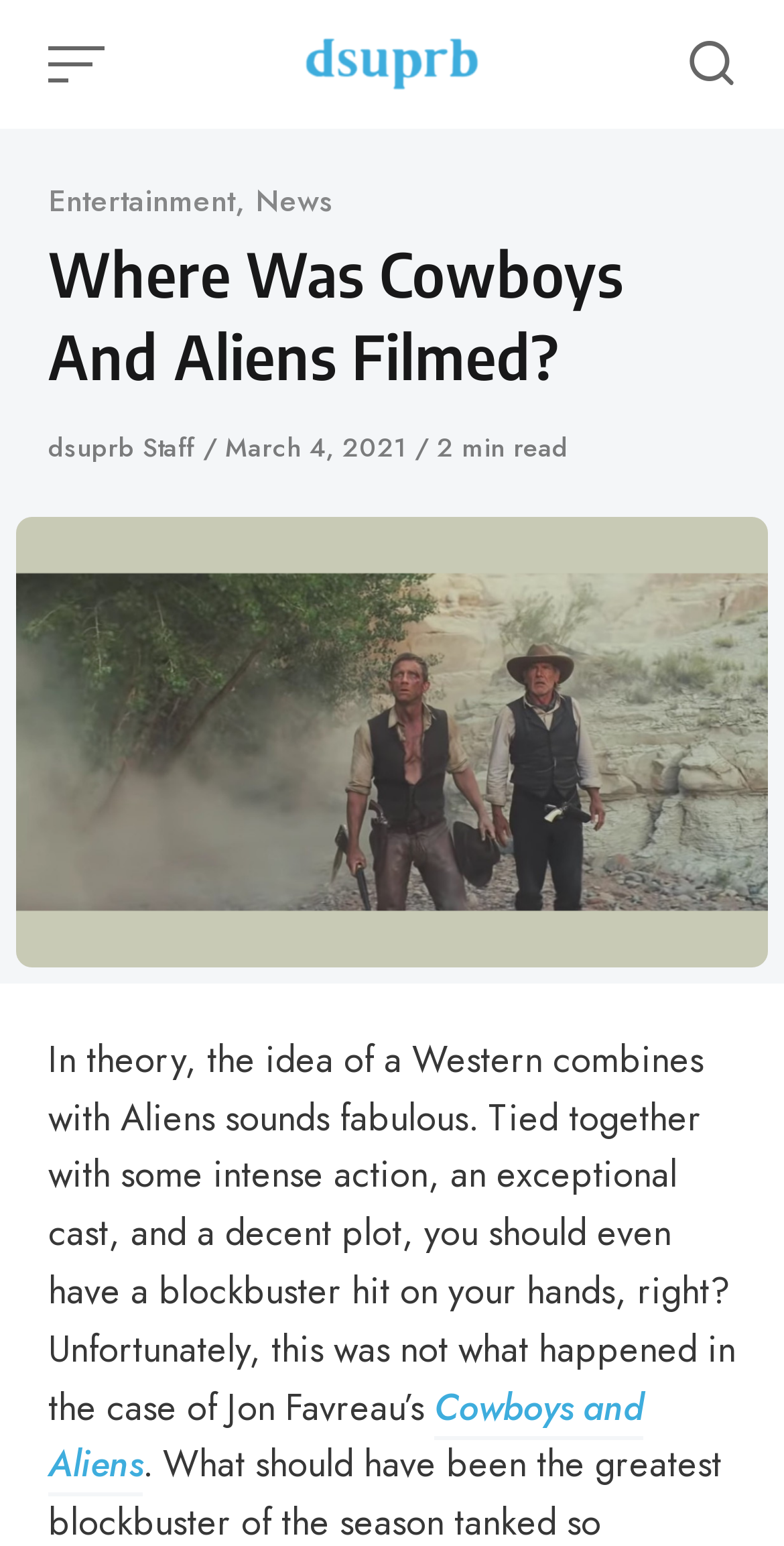Reply to the question below using a single word or brief phrase:
What is the category of the article?

Entertainment, News